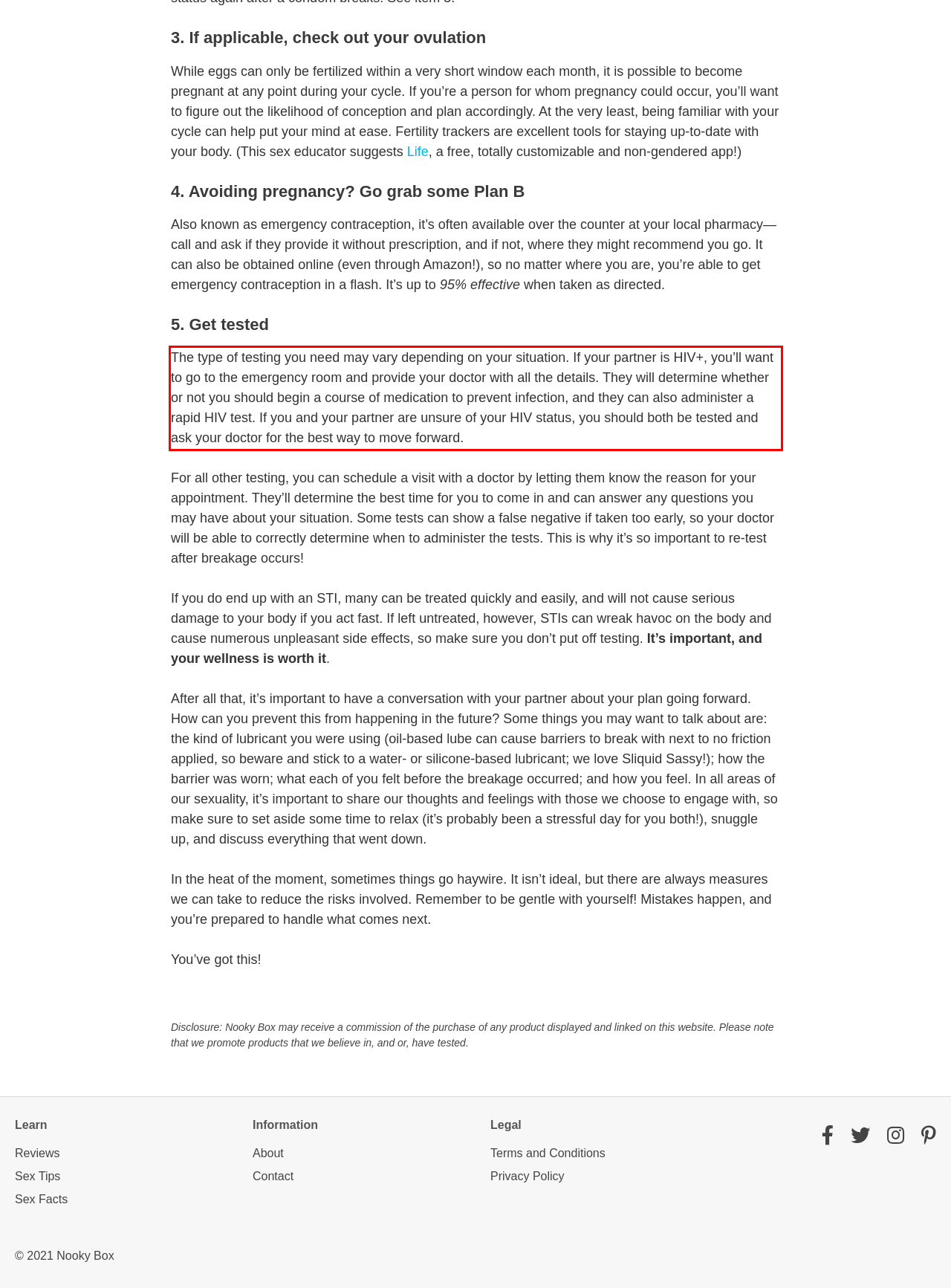Review the webpage screenshot provided, and perform OCR to extract the text from the red bounding box.

The type of testing you need may vary depending on your situation. If your partner is HIV+, you’ll want to go to the emergency room and provide your doctor with all the details. They will determine whether or not you should begin a course of medication to prevent infection, and they can also administer a rapid HIV test. If you and your partner are unsure of your HIV status, you should both be tested and ask your doctor for the best way to move forward.